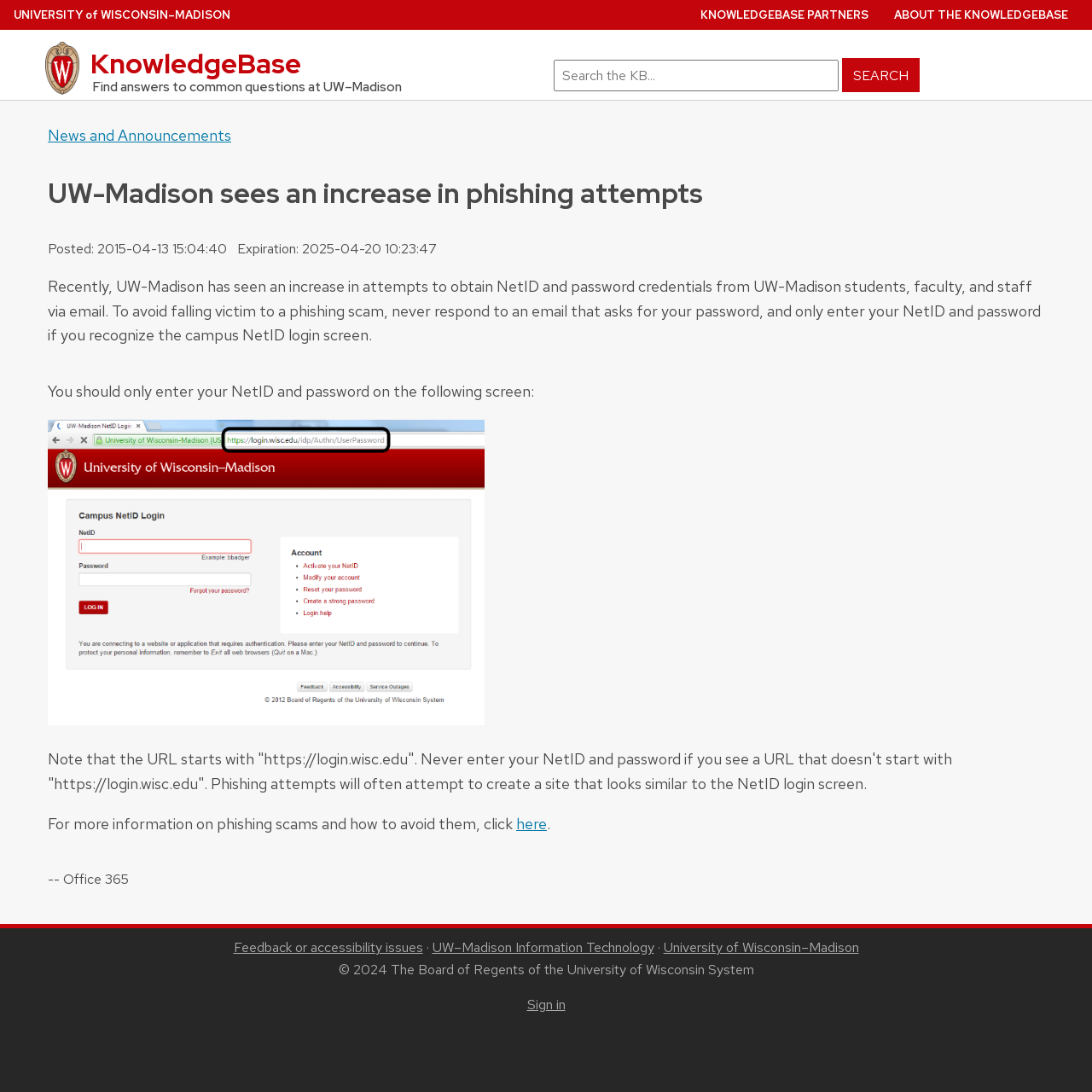Given the content of the image, can you provide a detailed answer to the question?
What is the purpose of the webpage?

The webpage appears to be a knowledge base article that informs users about an increase in phishing attempts at UW-Madison, providing information on how to avoid falling victim to such scams.